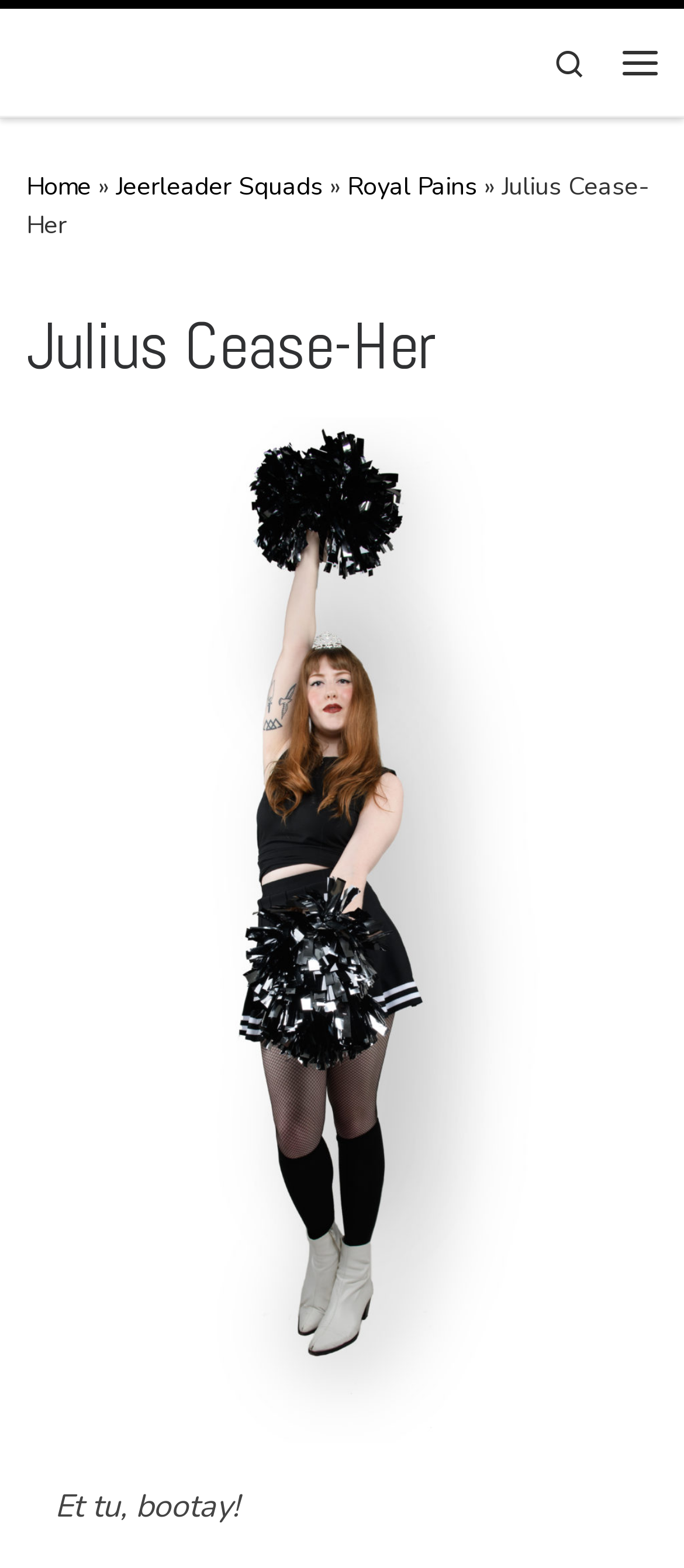What is the first menu item?
Answer briefly with a single word or phrase based on the image.

Home